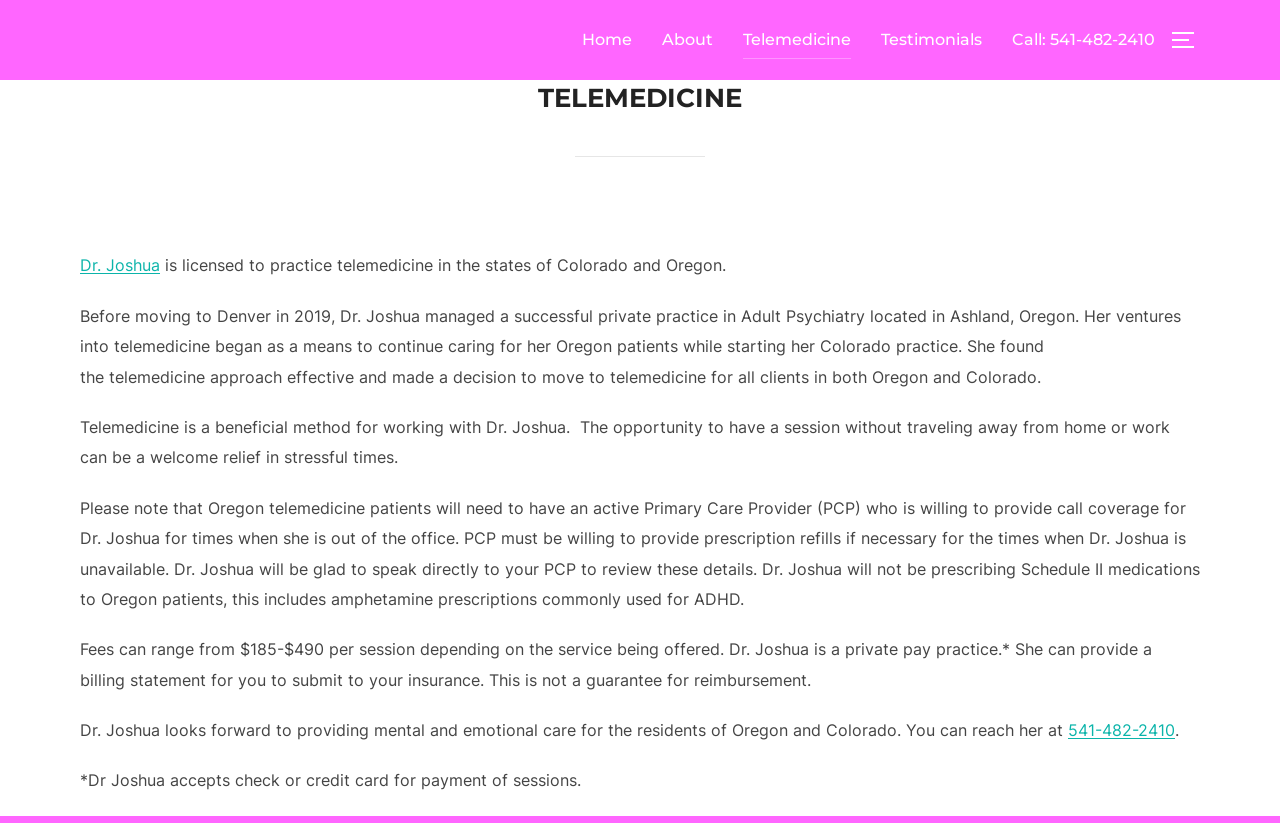Determine the bounding box for the described HTML element: "Call: 541-482-2410". Ensure the coordinates are four float numbers between 0 and 1 in the format [left, top, right, bottom].

[0.791, 0.026, 0.902, 0.072]